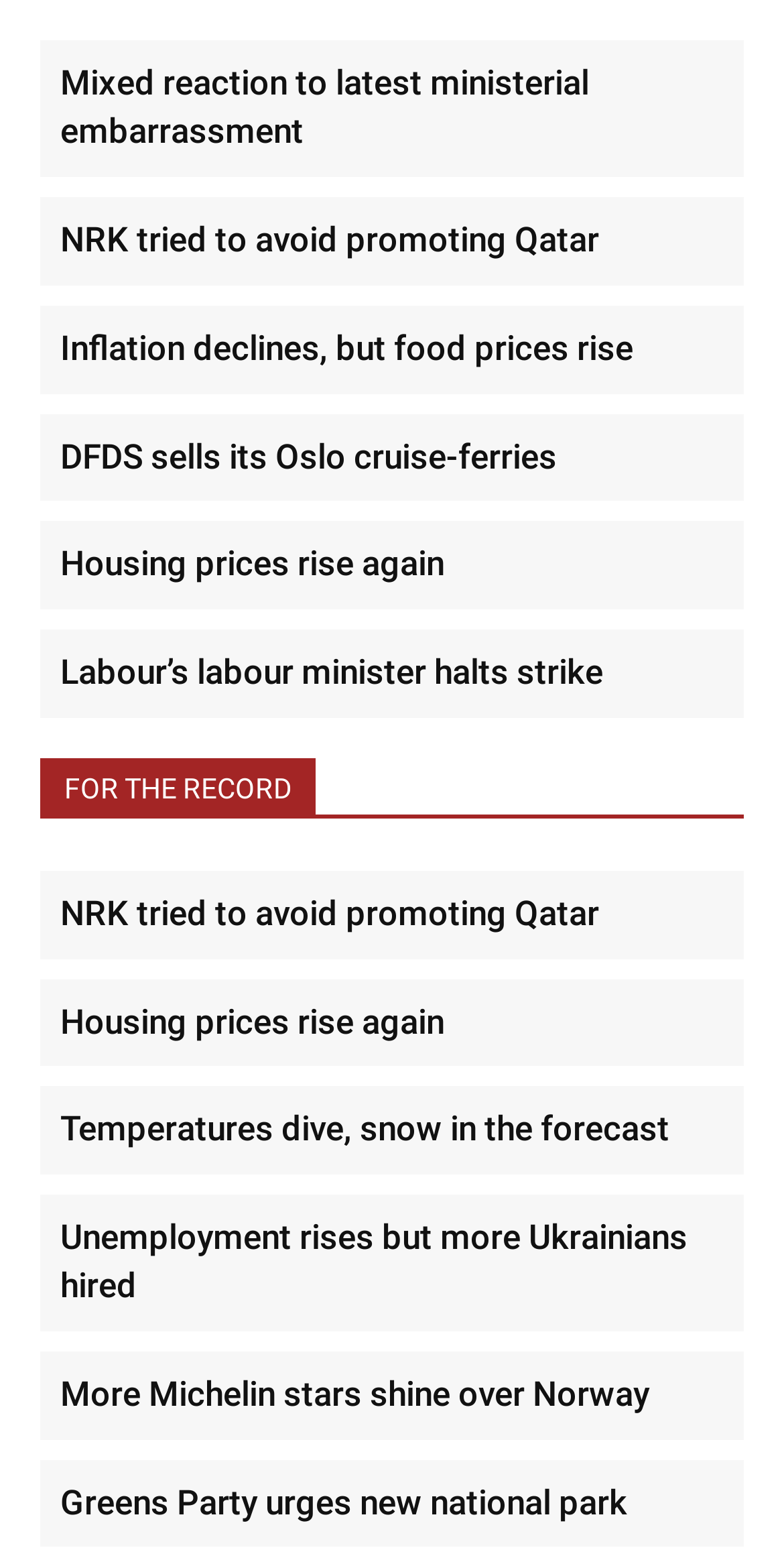What is the topic of the news article with the link 'NRK tried to avoid promoting Qatar'?
Please look at the screenshot and answer in one word or a short phrase.

NRK and Qatar